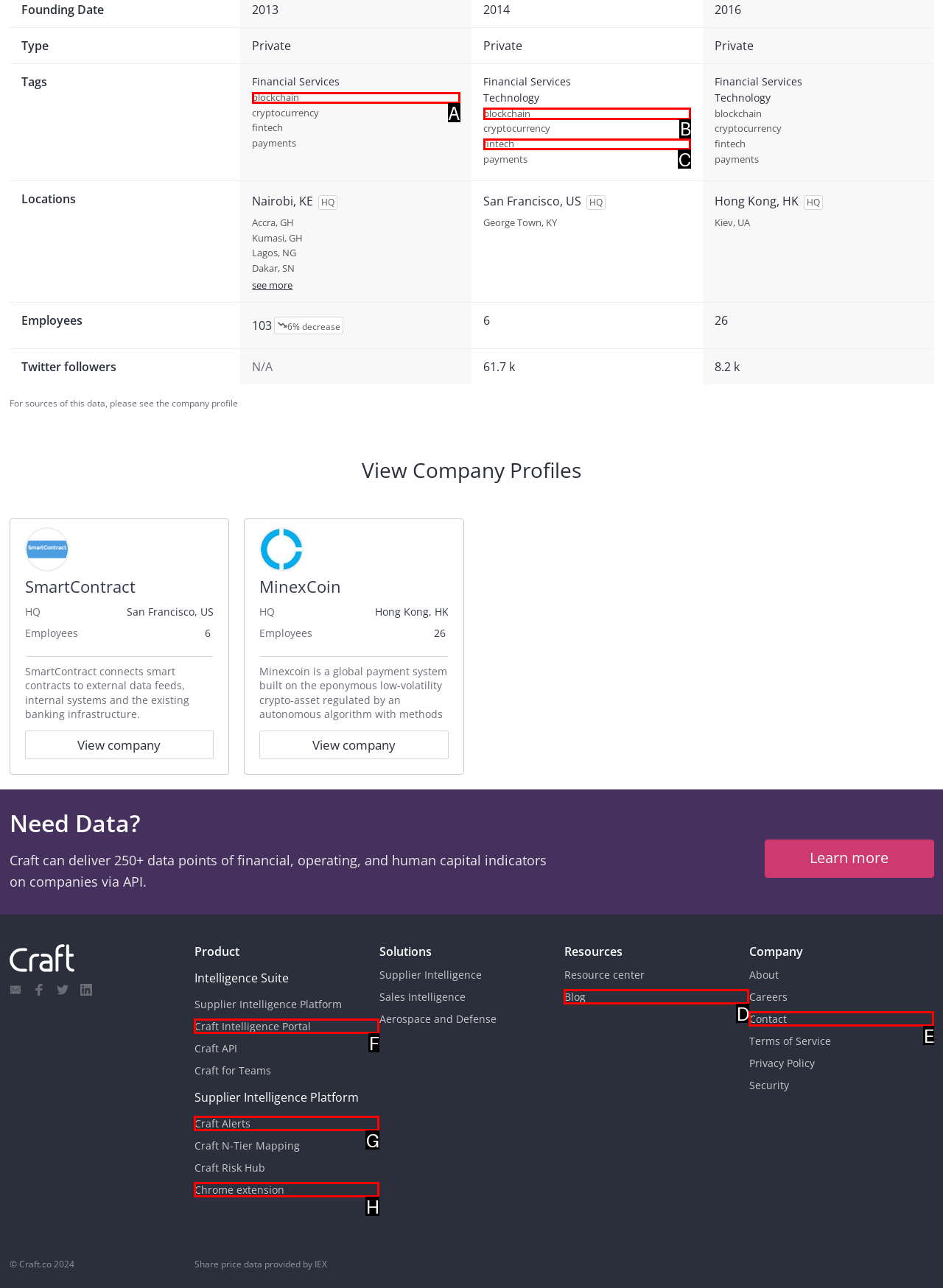Based on the given description: Brenden Elliott, determine which HTML element is the best match. Respond with the letter of the chosen option.

None